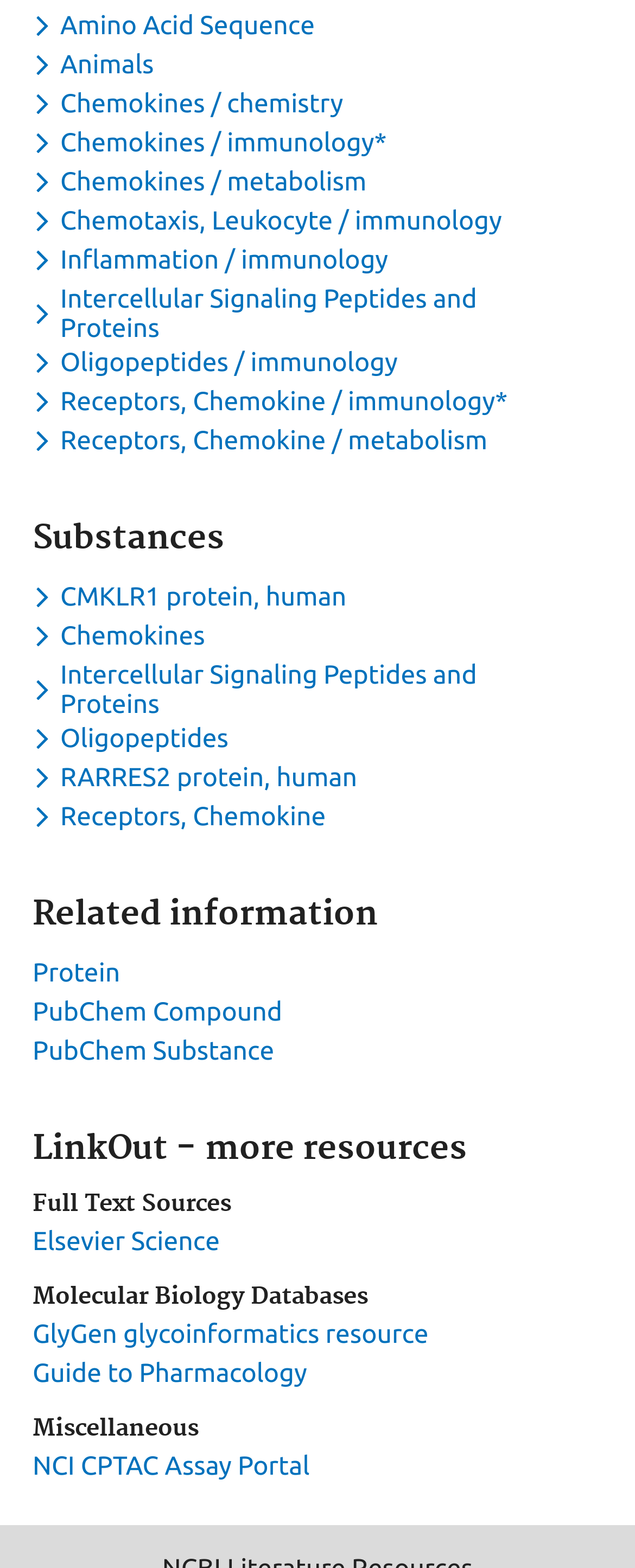Predict the bounding box of the UI element that fits this description: "Chemokines".

[0.051, 0.396, 0.336, 0.415]